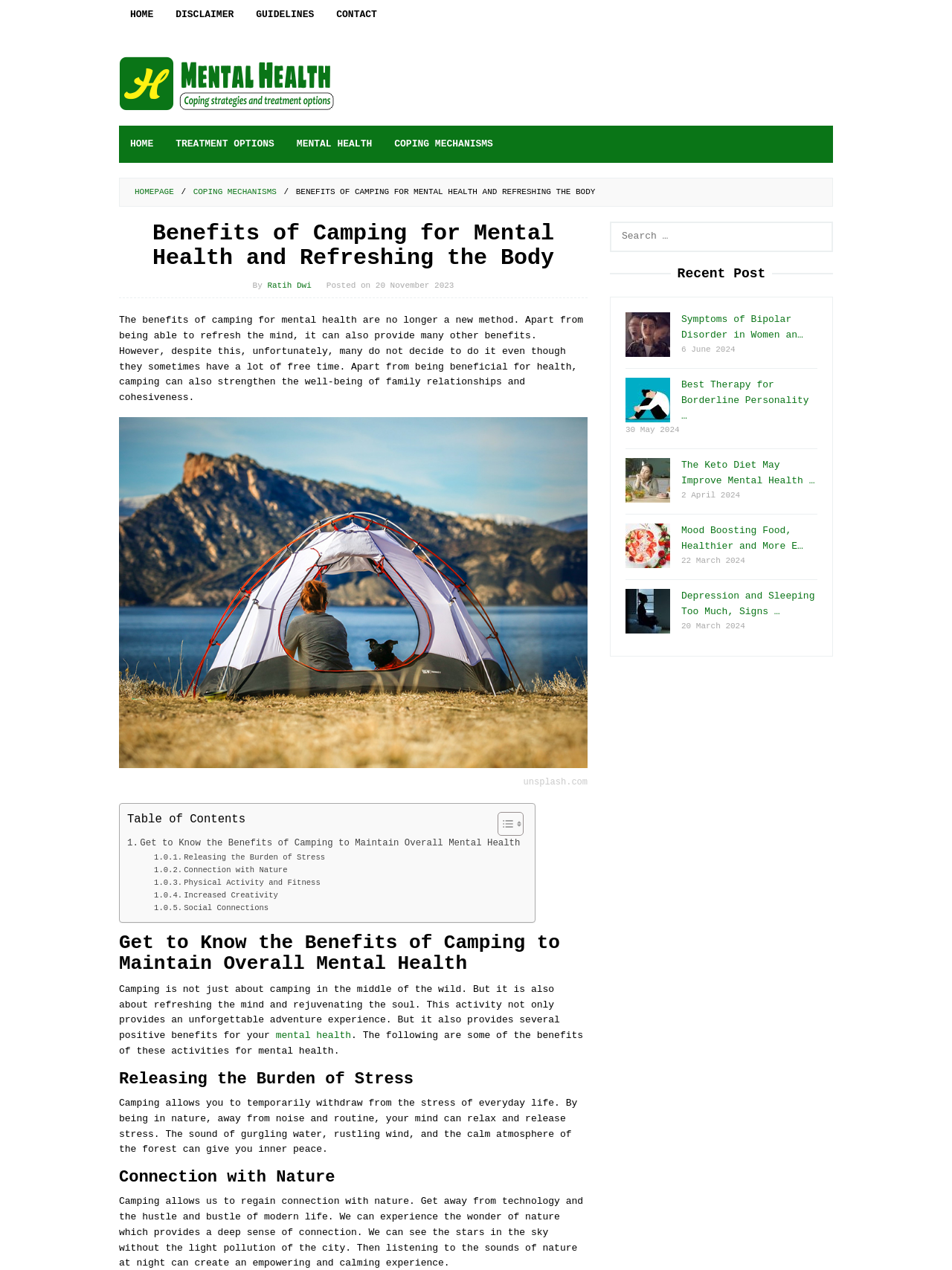Locate the primary headline on the webpage and provide its text.

Benefits of Camping for Mental Health and Refreshing the Body